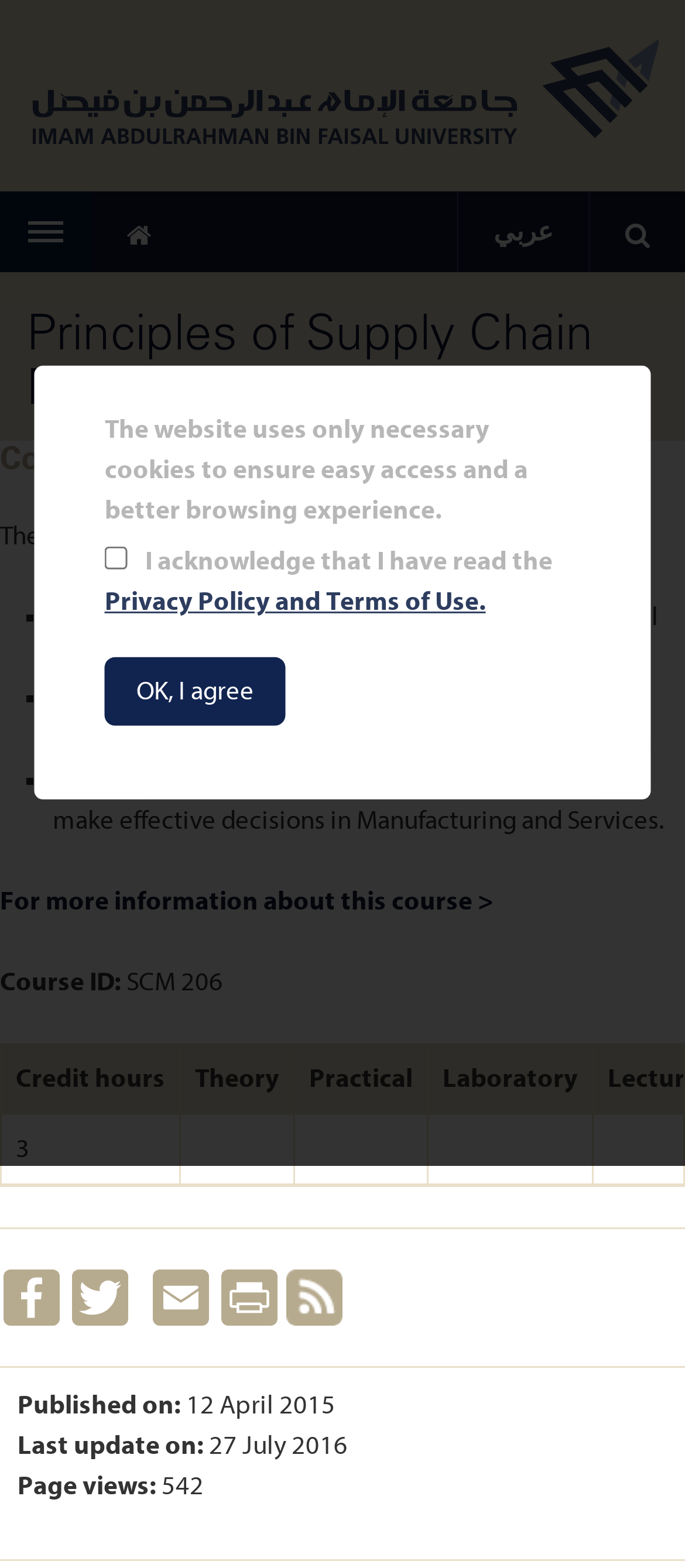Please examine the image and answer the question with a detailed explanation:
How many page views does this webpage have?

The page views can be found at the bottom of the webpage, where it is stated 'Page views: 542'.